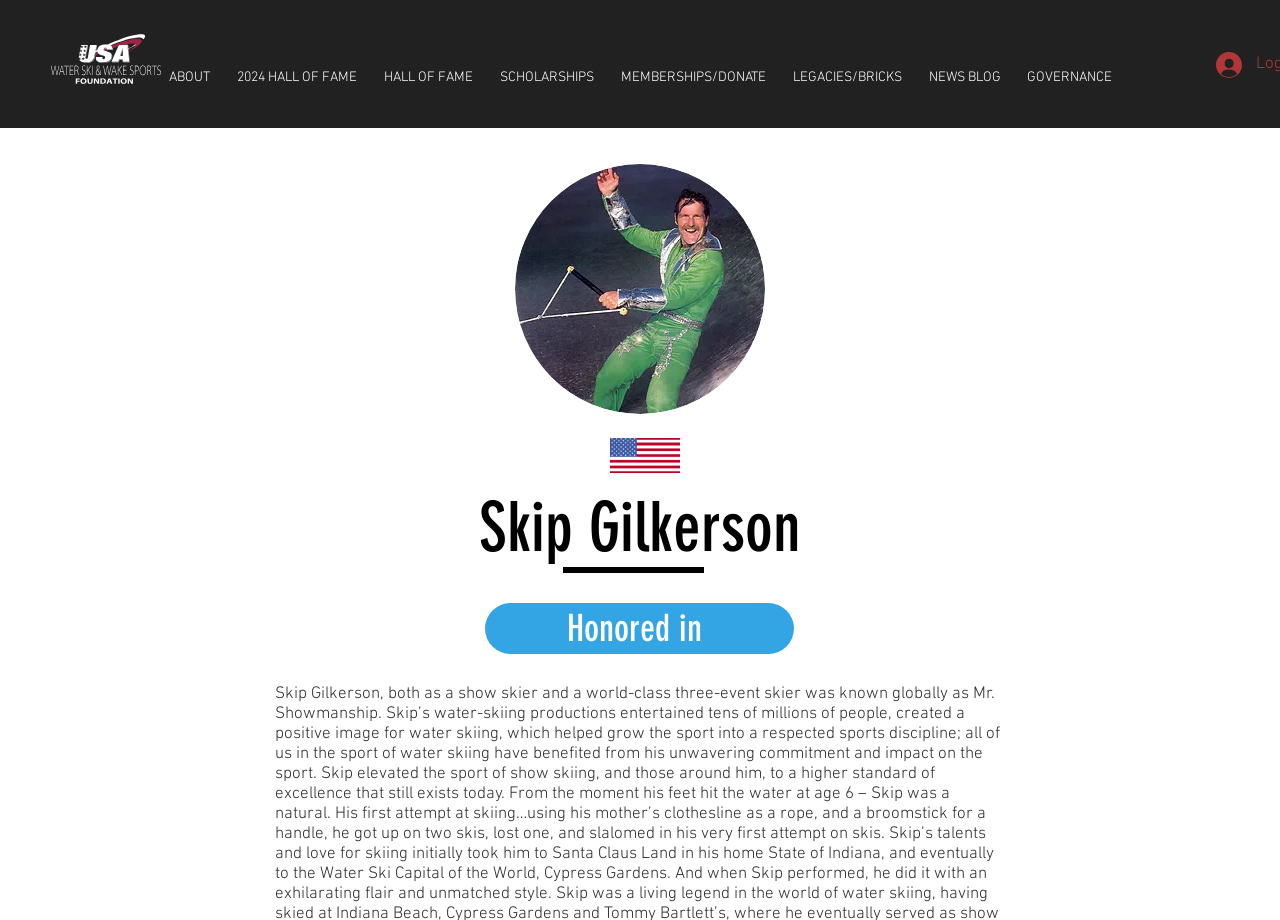Using the webpage screenshot, find the UI element described by HALL OF FAME. Provide the bounding box coordinates in the format (top-left x, top-left y, bottom-right x, bottom-right y), ensuring all values are floating point numbers between 0 and 1.

[0.289, 0.059, 0.38, 0.11]